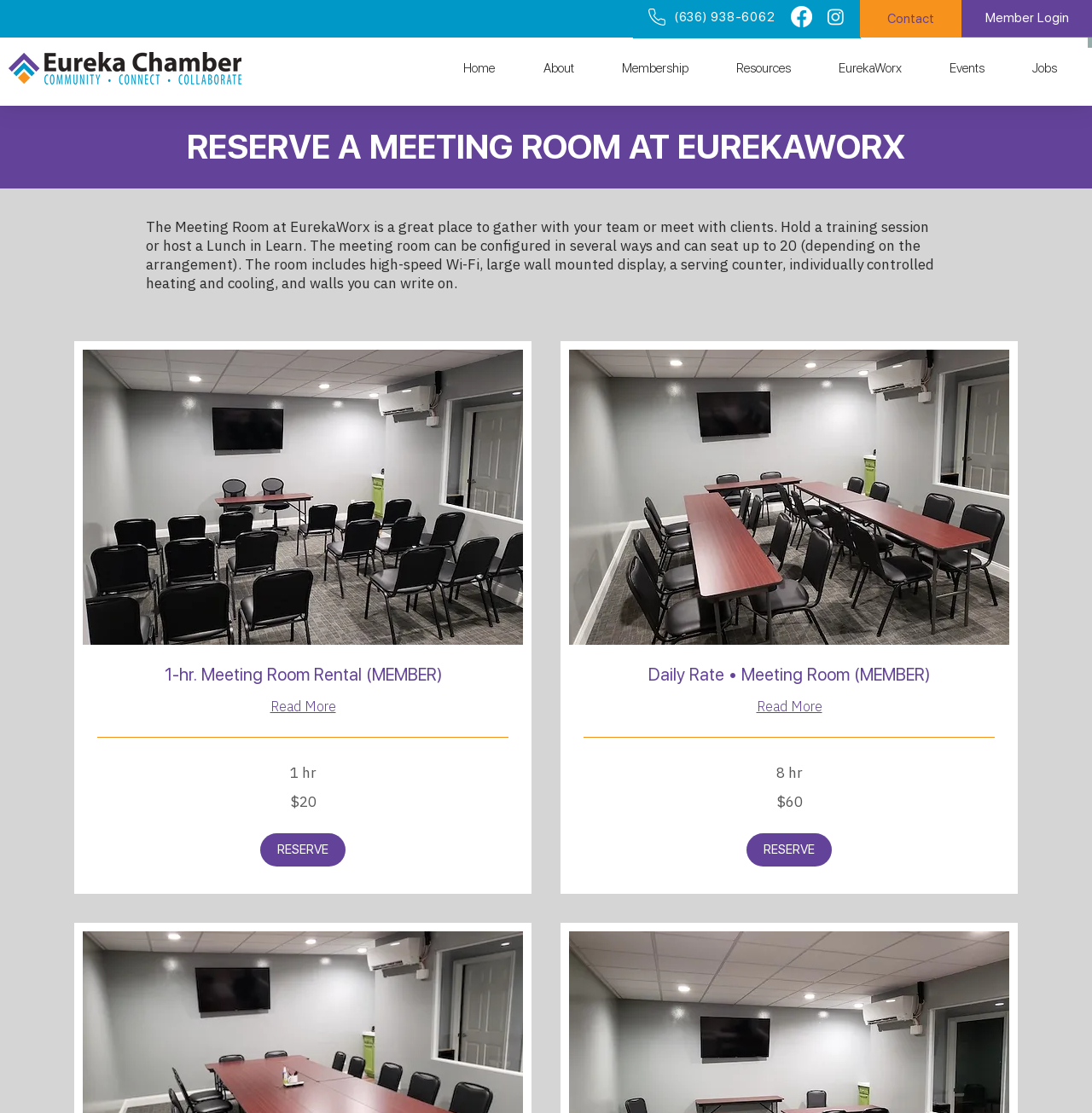What is the purpose of the serving counter in the meeting room?
Use the information from the image to give a detailed answer to the question.

The webpage mentions that the meeting room has a serving counter, but it does not specify its purpose. It could be for serving food or drinks, but this is not explicitly stated.